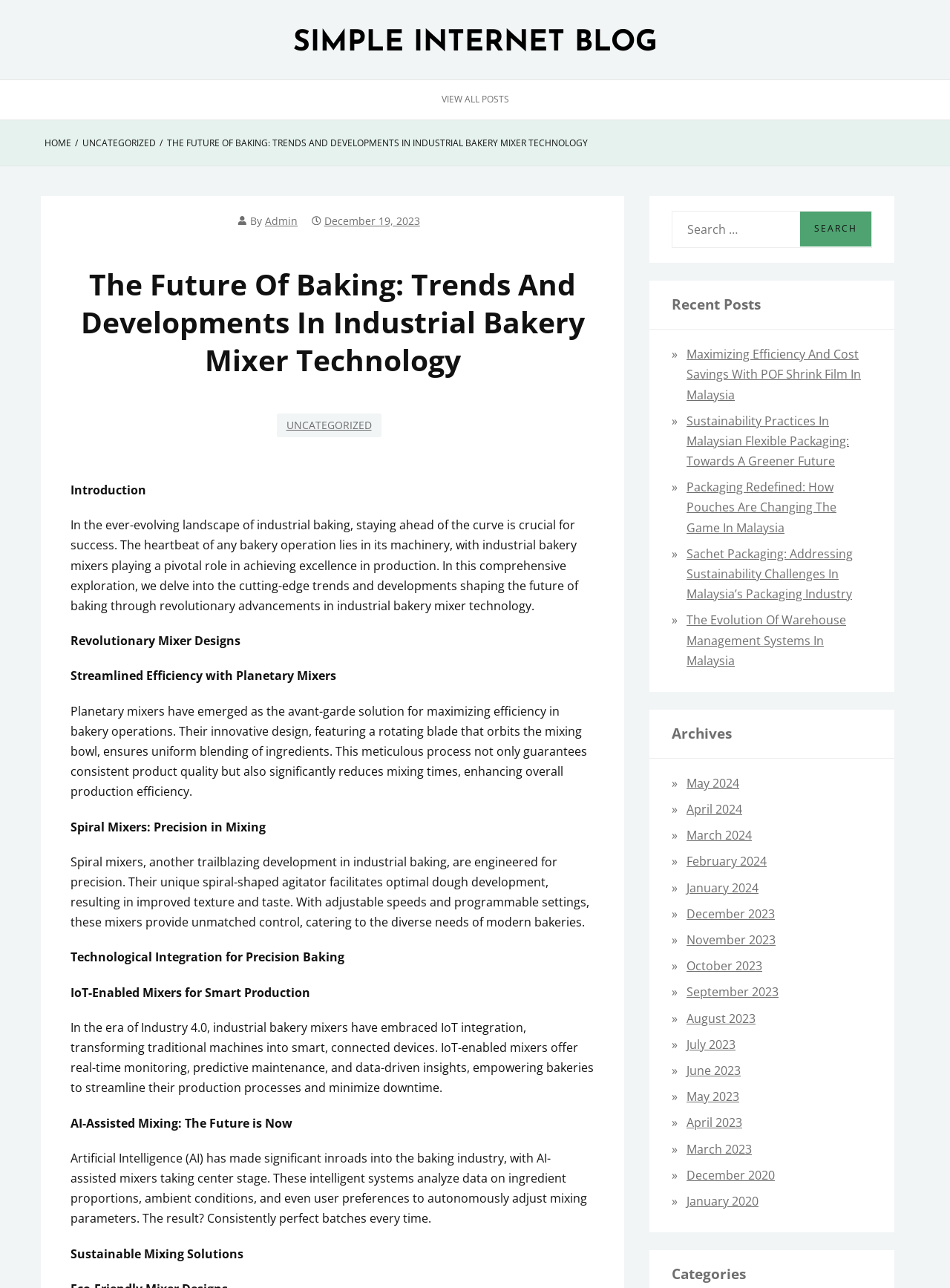Can you specify the bounding box coordinates of the area that needs to be clicked to fulfill the following instruction: "Click on the 'VIEW ALL POSTS' link"?

[0.449, 0.062, 0.551, 0.093]